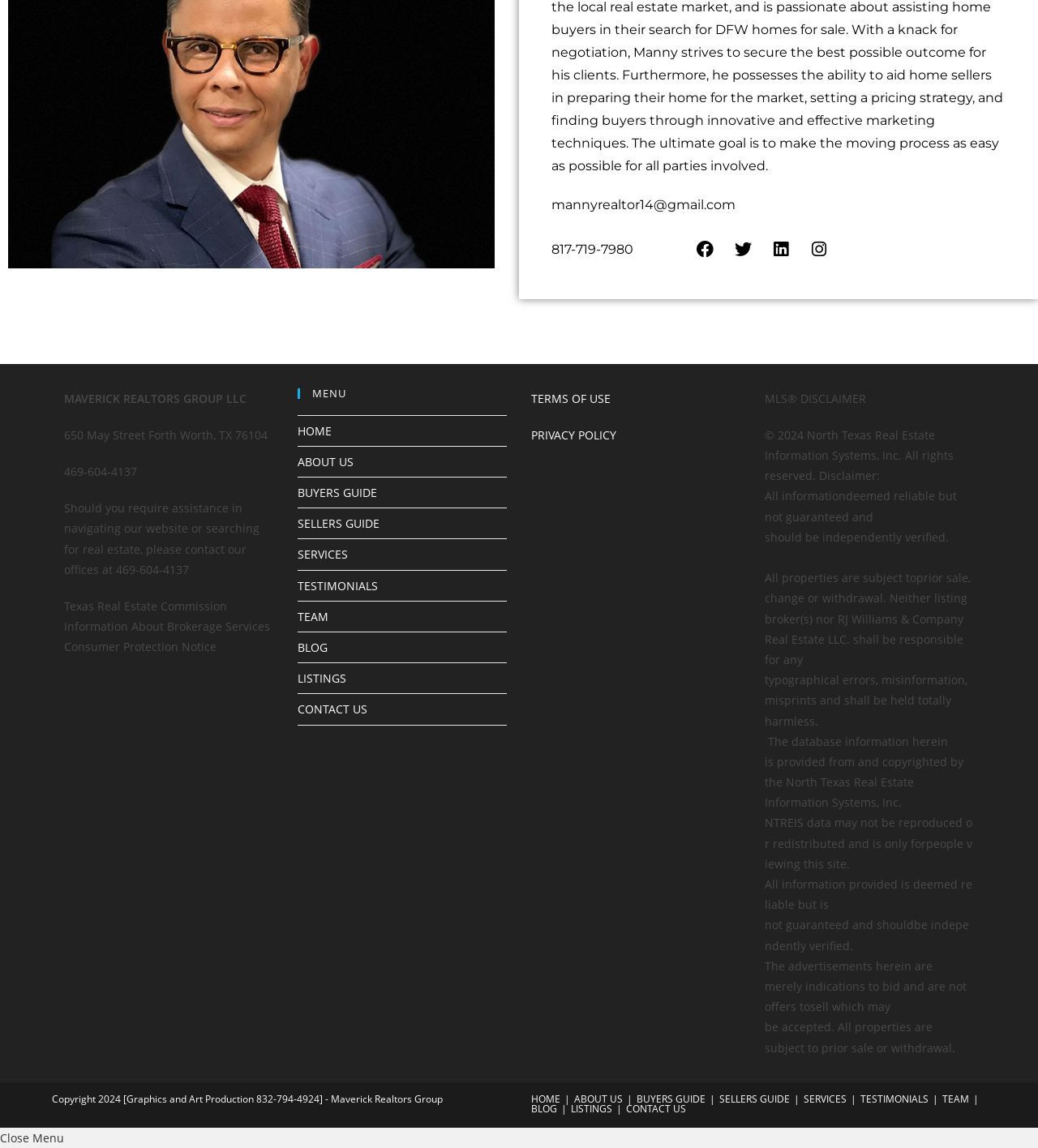What is the company name?
Using the image as a reference, give a one-word or short phrase answer.

Maverick Realtors Group LLC